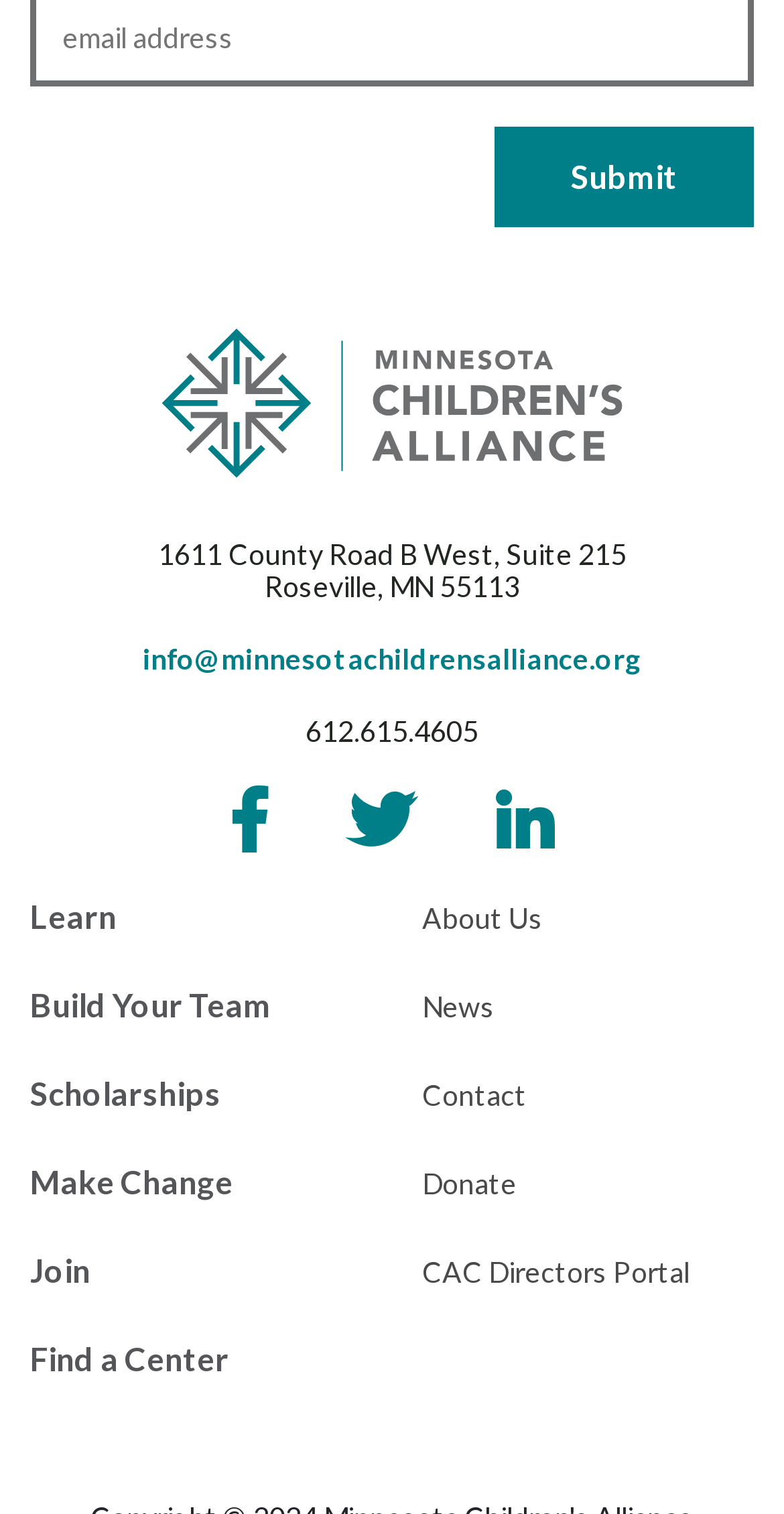What is the organization's name?
Please use the image to provide an in-depth answer to the question.

The organization's name can be found in the link with the text 'Minnesota Children's Alliance' which is also accompanied by an image with the same name. This link is located at the top of the webpage.